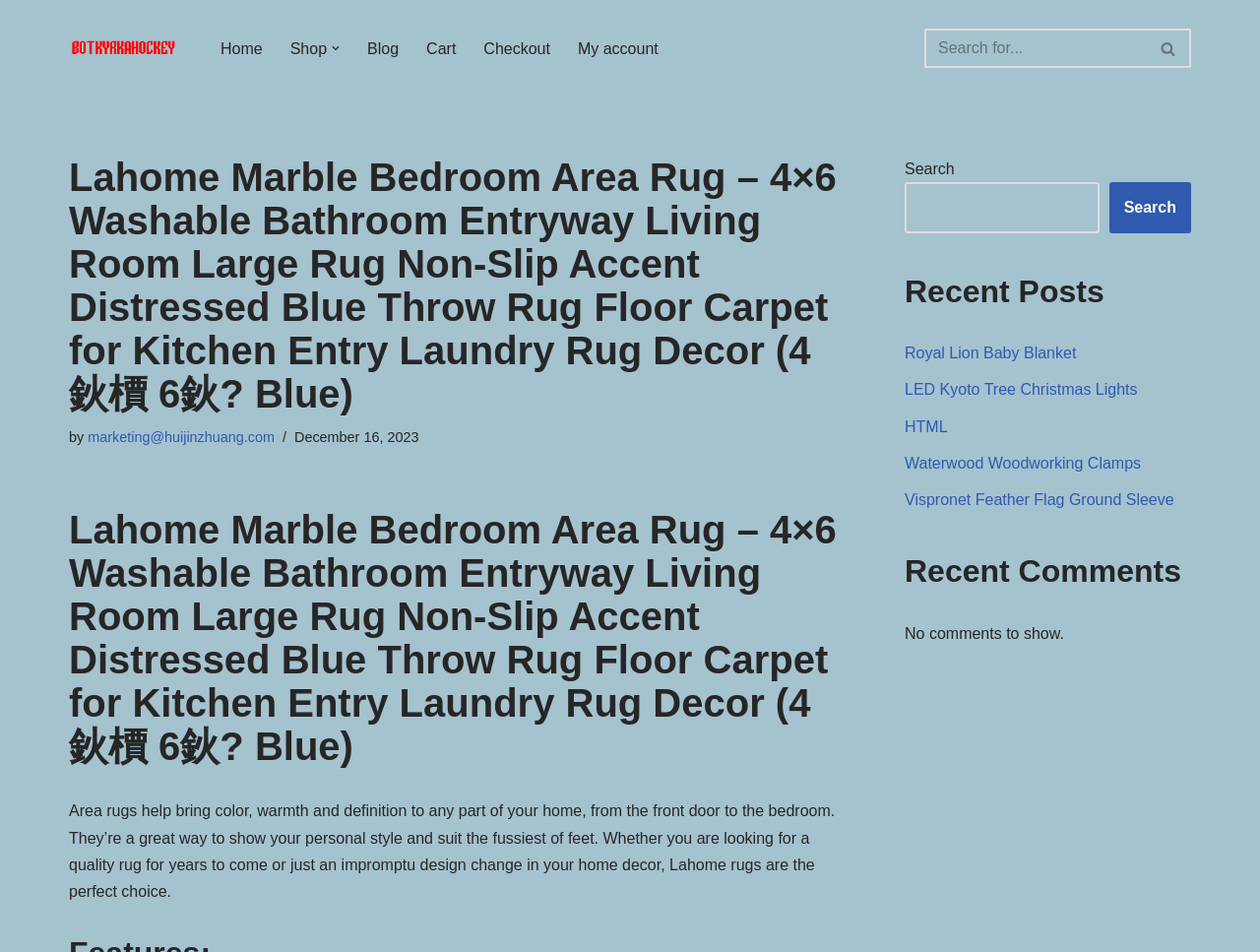Please determine the bounding box coordinates, formatted as (top-left x, top-left y, bottom-right x, bottom-right y), with all values as floating point numbers between 0 and 1. Identify the bounding box of the region described as: Royal Lion Baby Blanket

[0.718, 0.362, 0.854, 0.38]